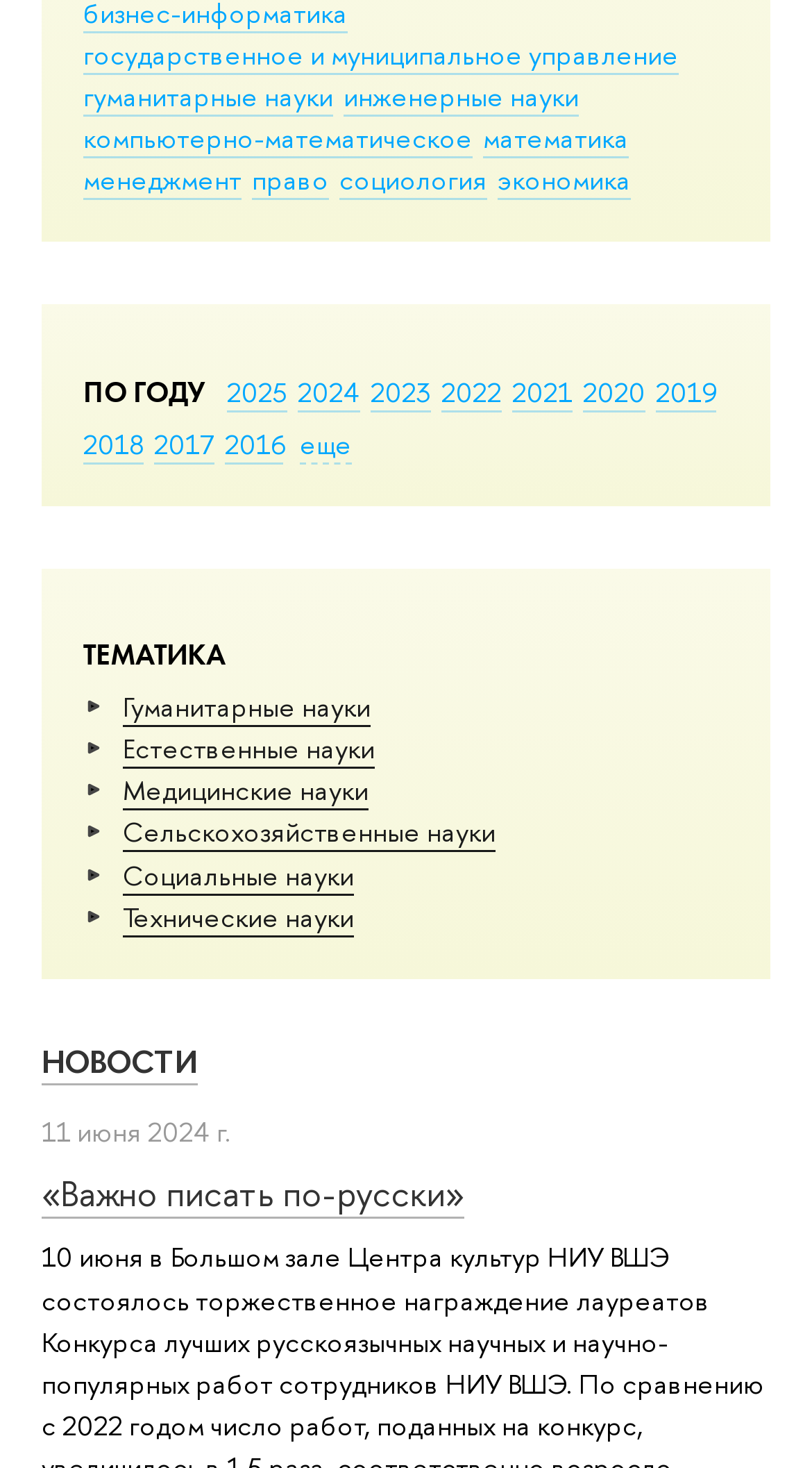What is the theme of the link '«Важно писать по-русски»'?
Use the image to answer the question with a single word or phrase.

Language